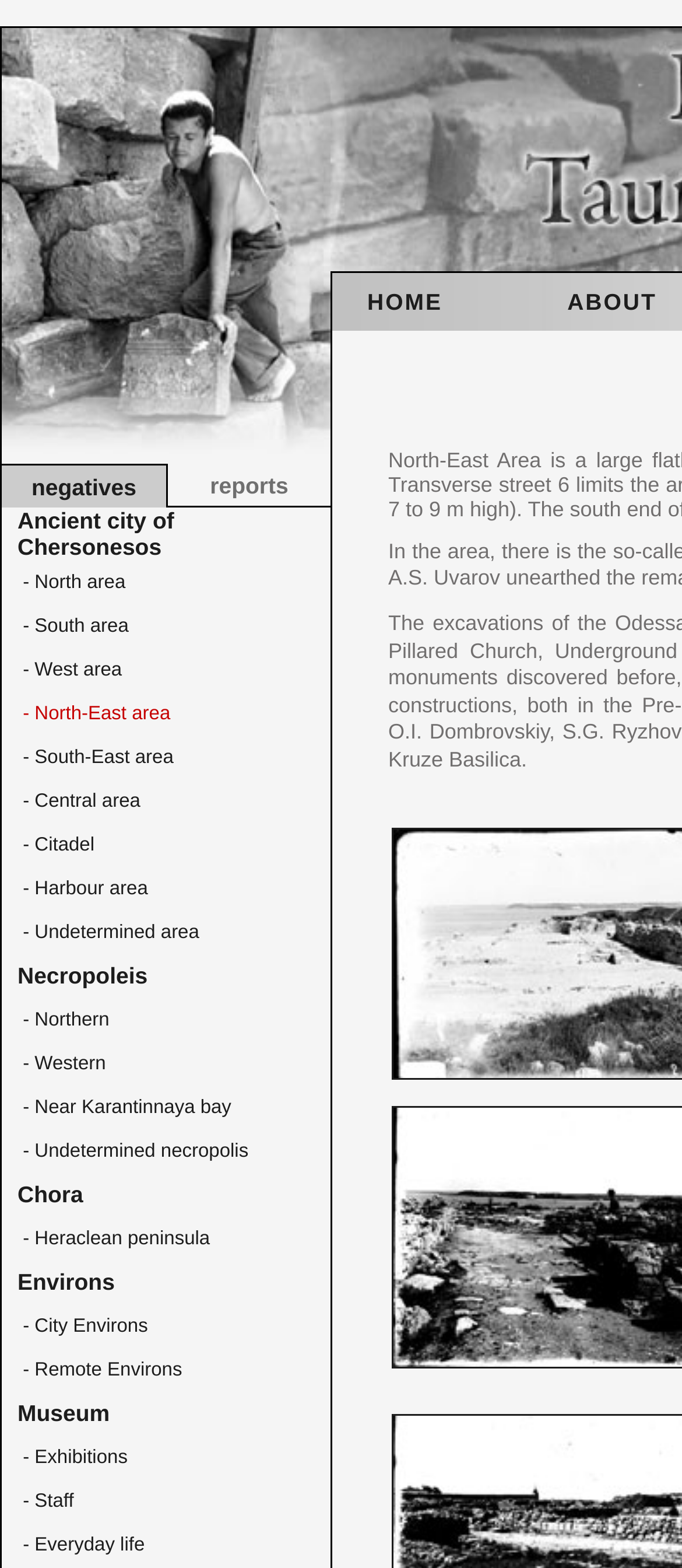What is the purpose of the 'reports' section? Examine the screenshot and reply using just one word or a brief phrase.

Unknown